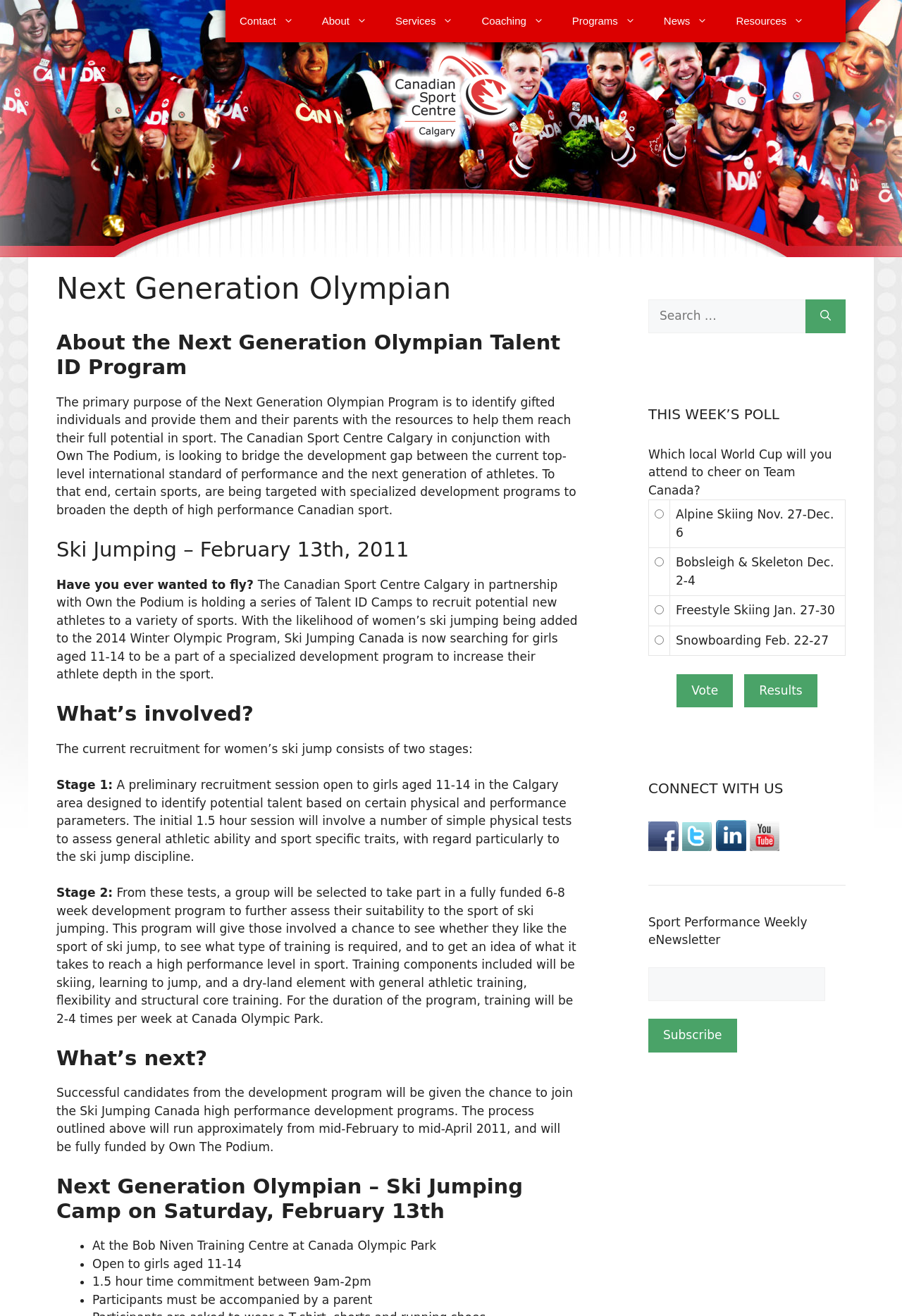Please identify the coordinates of the bounding box that should be clicked to fulfill this instruction: "Click the 'Home' link".

None